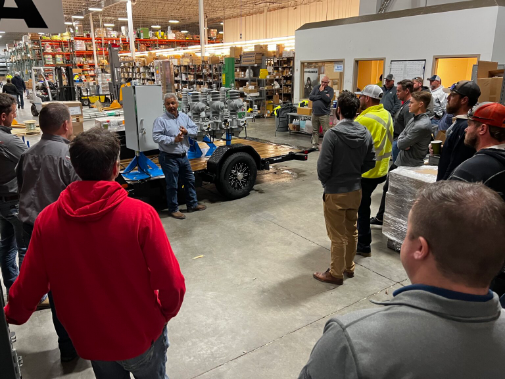Refer to the image and provide a thorough answer to this question:
What are the attendees wearing?

The attendees are dressed in a mix of work attire, including bright yellow safety vests, which suggests that they are professionals from the industry, and casual clothing, which implies a relaxed and collaborative atmosphere.